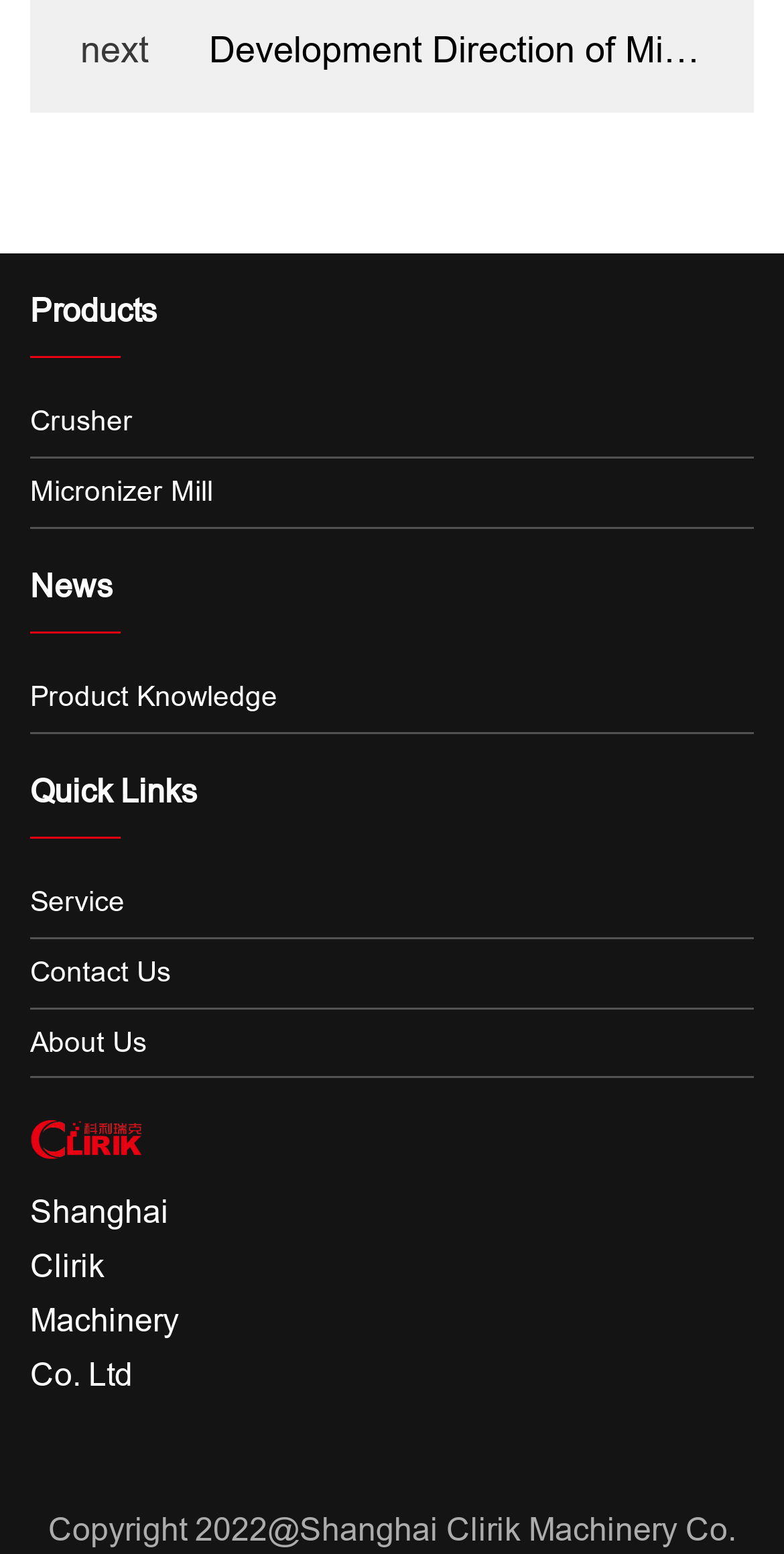By analyzing the image, answer the following question with a detailed response: What is the name of the company?

I found the company name by looking at the static text element with the bounding box coordinates [0.038, 0.767, 0.228, 0.896]. The text content of this element is 'Shanghai Clirik Machinery Co. Ltd'.